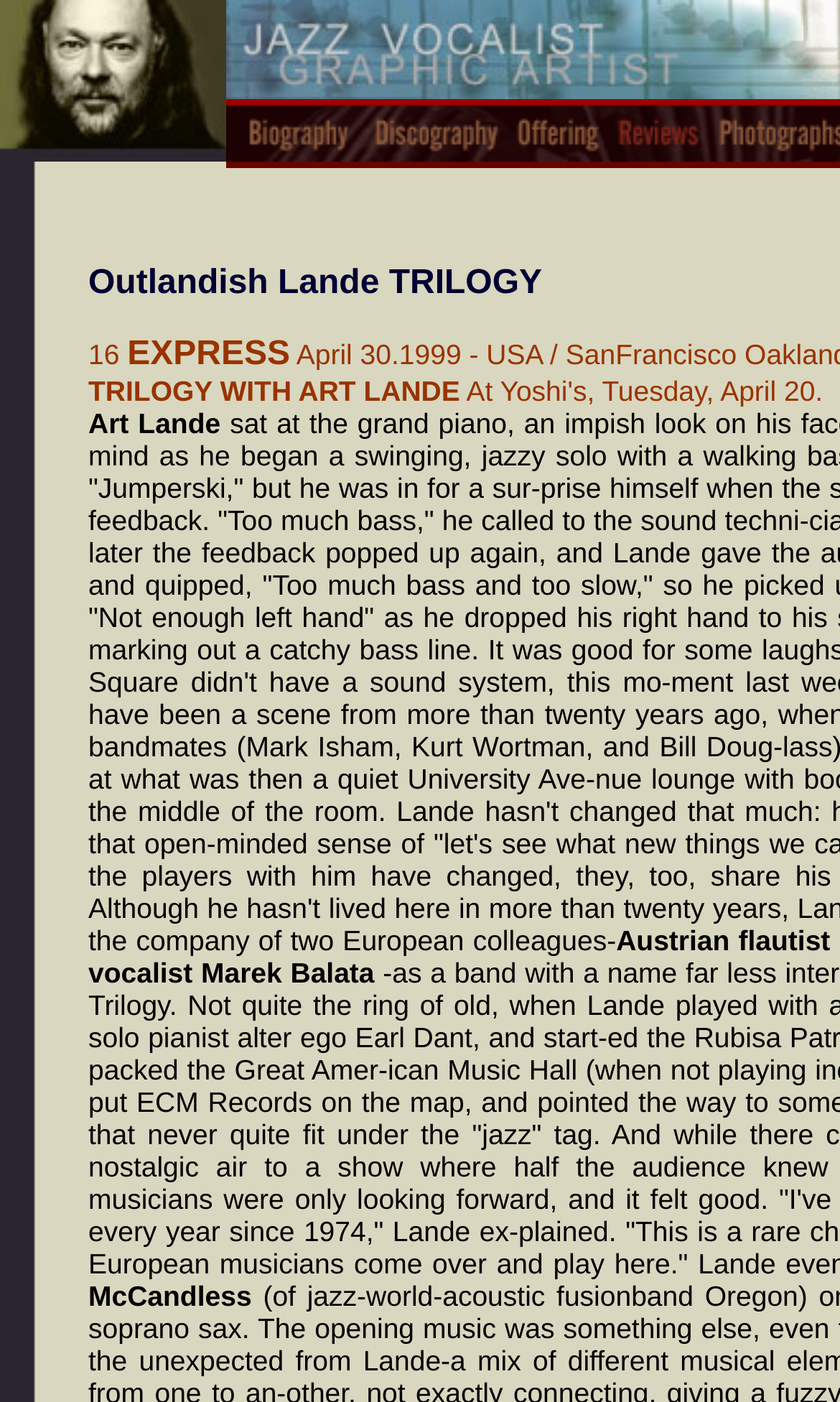Please provide a detailed answer to the question below based on the screenshot: 
What is the last item in the top navigation?

I looked at the link elements in the top navigation area and found that the last item is the link with the text 'reviews' at coordinates [0.726, 0.071, 0.844, 0.12].